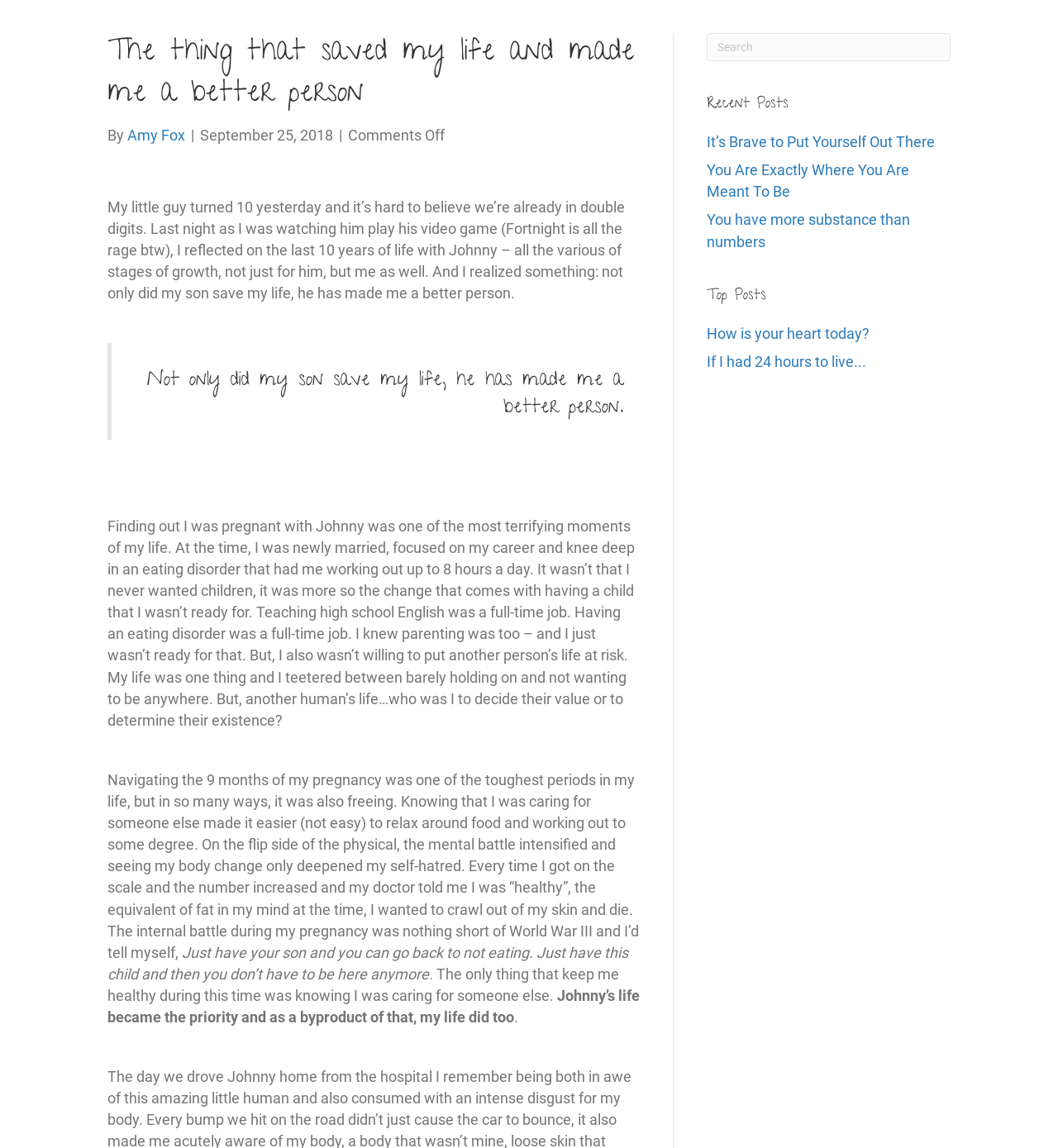Respond with a single word or phrase for the following question: 
What is the topic of the blog post?

The author's son